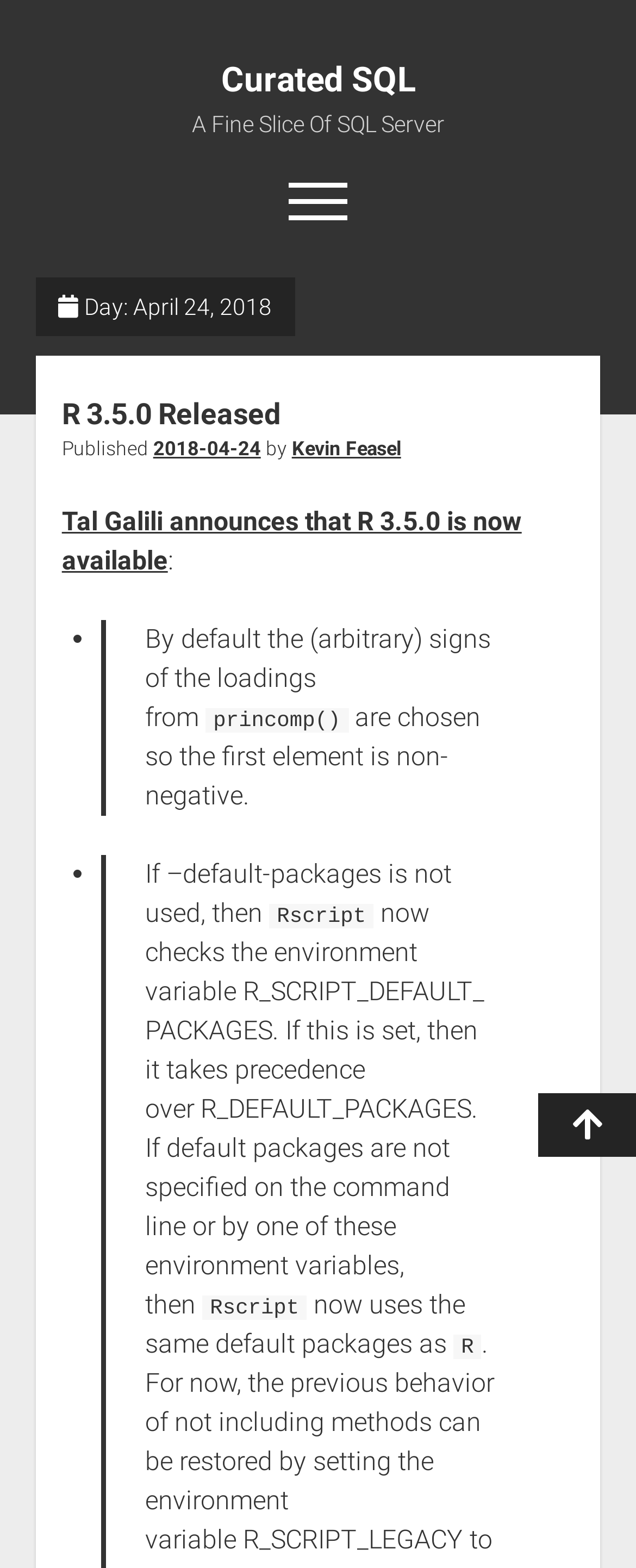Carefully examine the image and provide an in-depth answer to the question: Who wrote the article 'R 3.5.0 Released'?

The author of the article 'R 3.5.0 Released' is Kevin Feasel, which is indicated by the link element with text 'Kevin Feasel' below the article title.